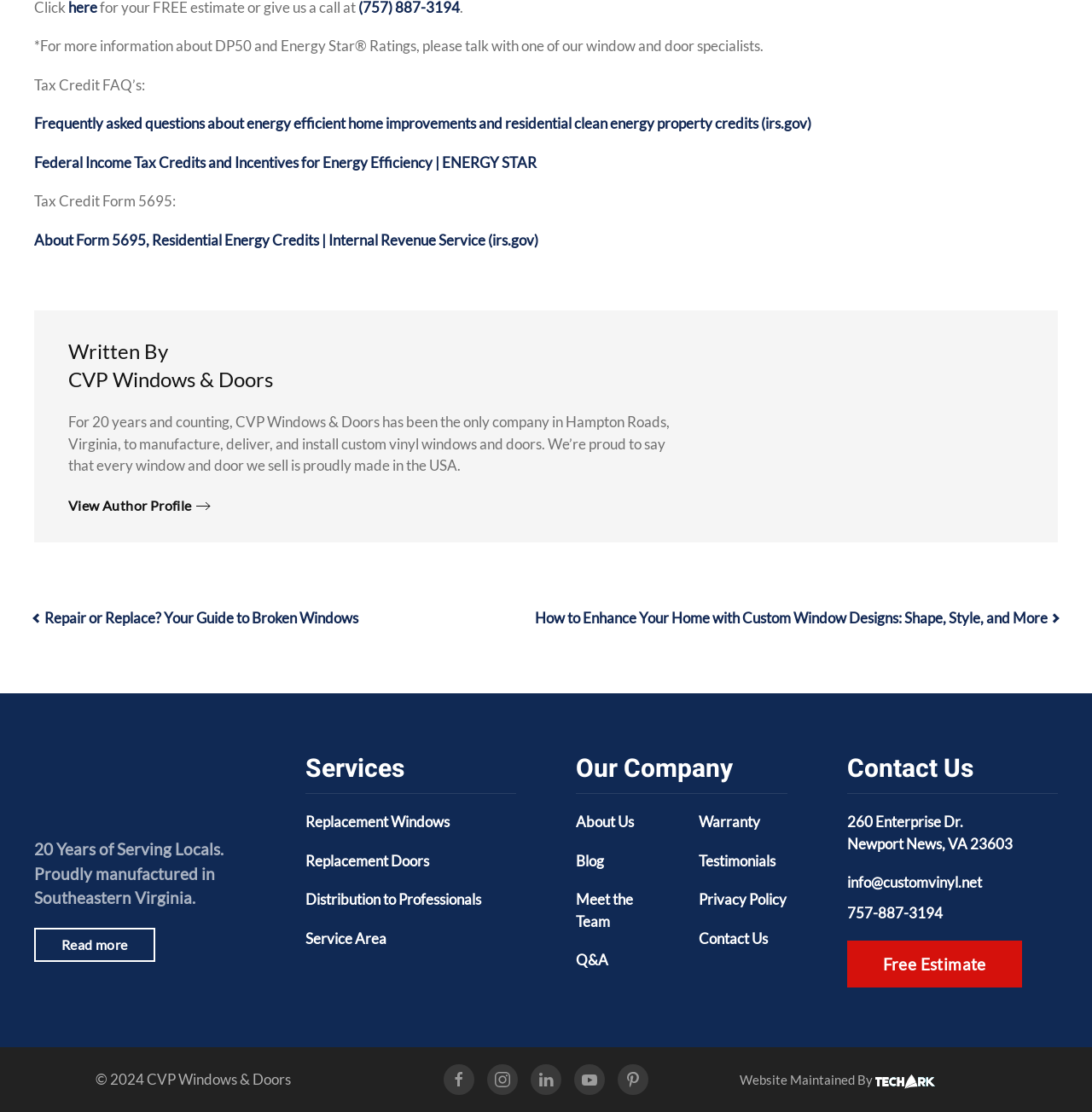What is the company name?
Refer to the image and provide a one-word or short phrase answer.

CVP Windows & Doors